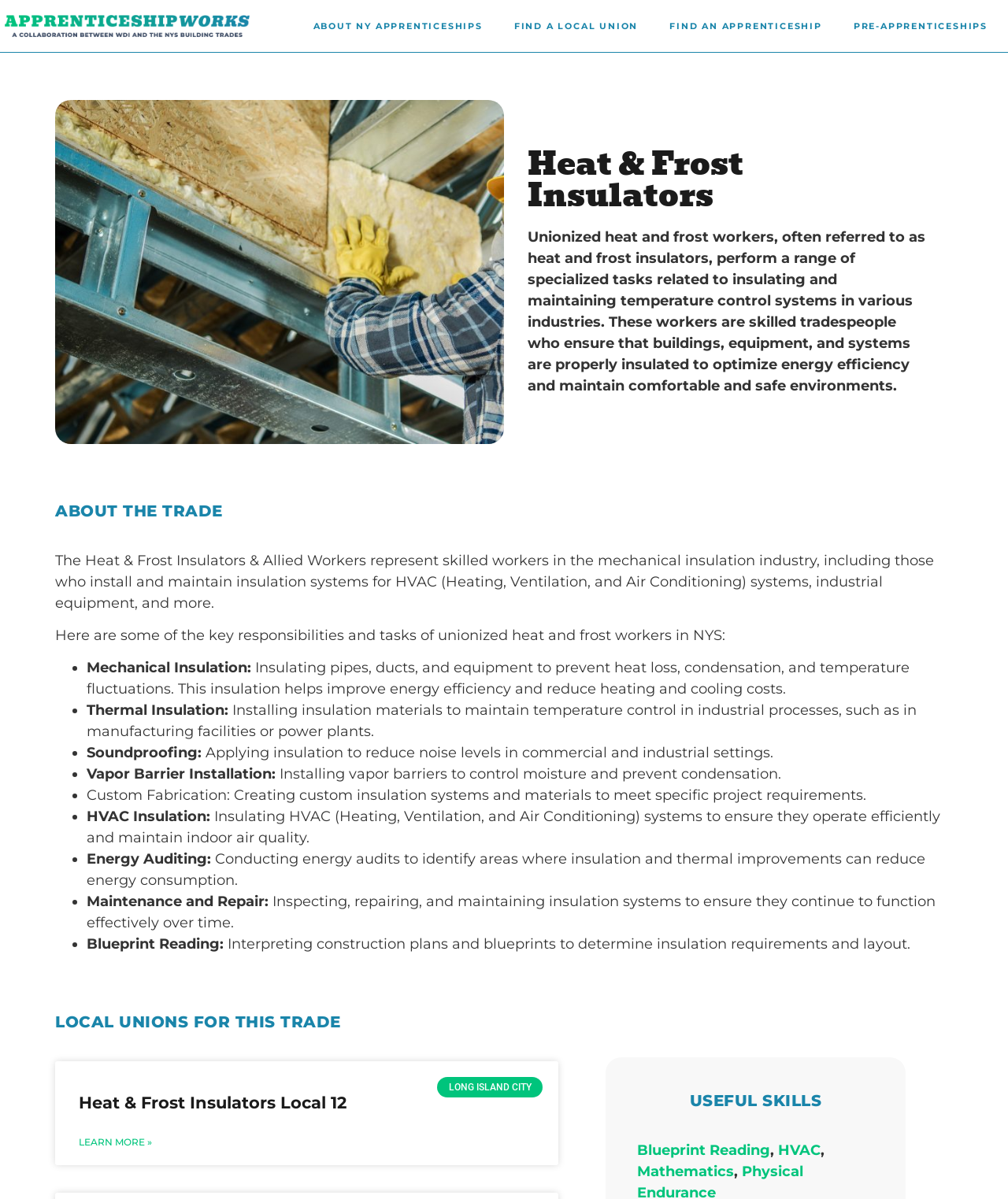Please locate the bounding box coordinates for the element that should be clicked to achieve the following instruction: "View Heat & Frost Insulators Local 12". Ensure the coordinates are given as four float numbers between 0 and 1, i.e., [left, top, right, bottom].

[0.078, 0.911, 0.344, 0.928]